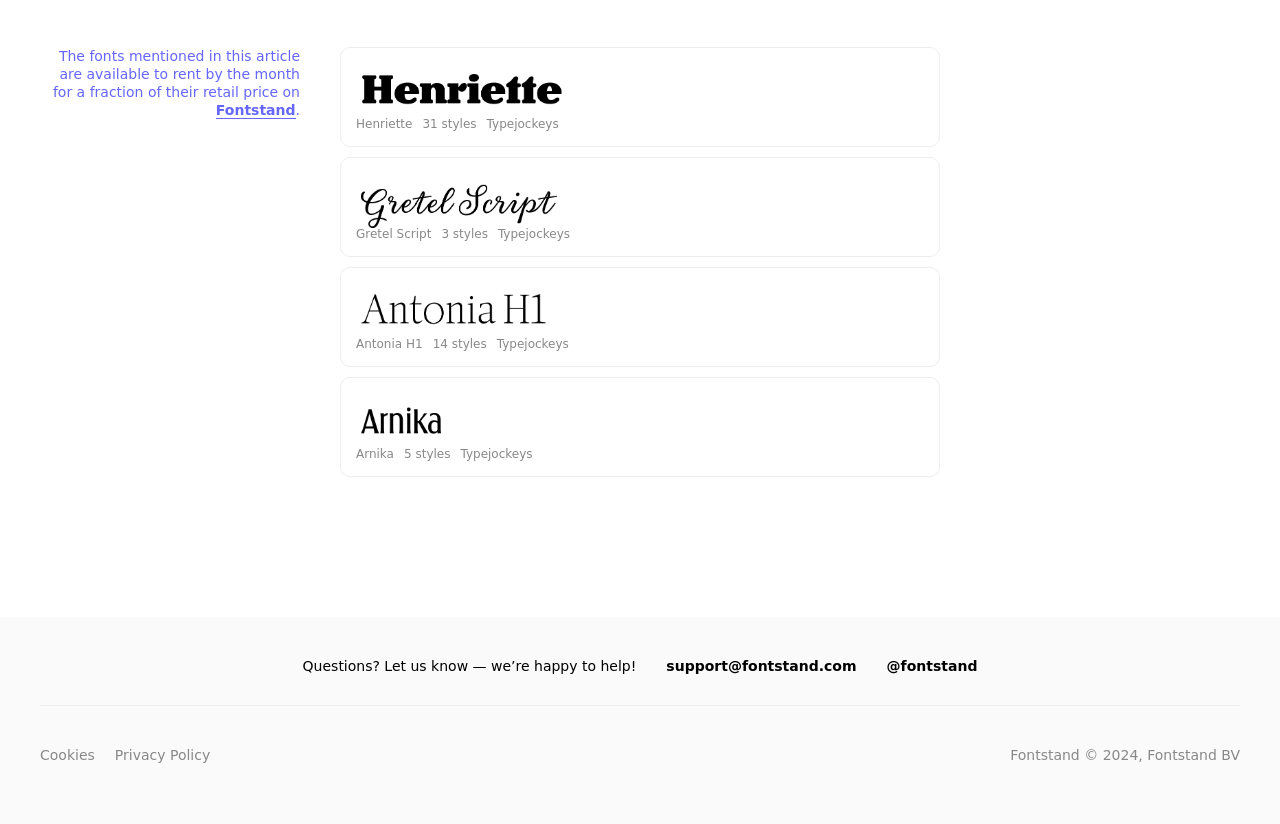Please mark the bounding box coordinates of the area that should be clicked to carry out the instruction: "Learn more about Henriette font".

[0.278, 0.098, 0.443, 0.157]